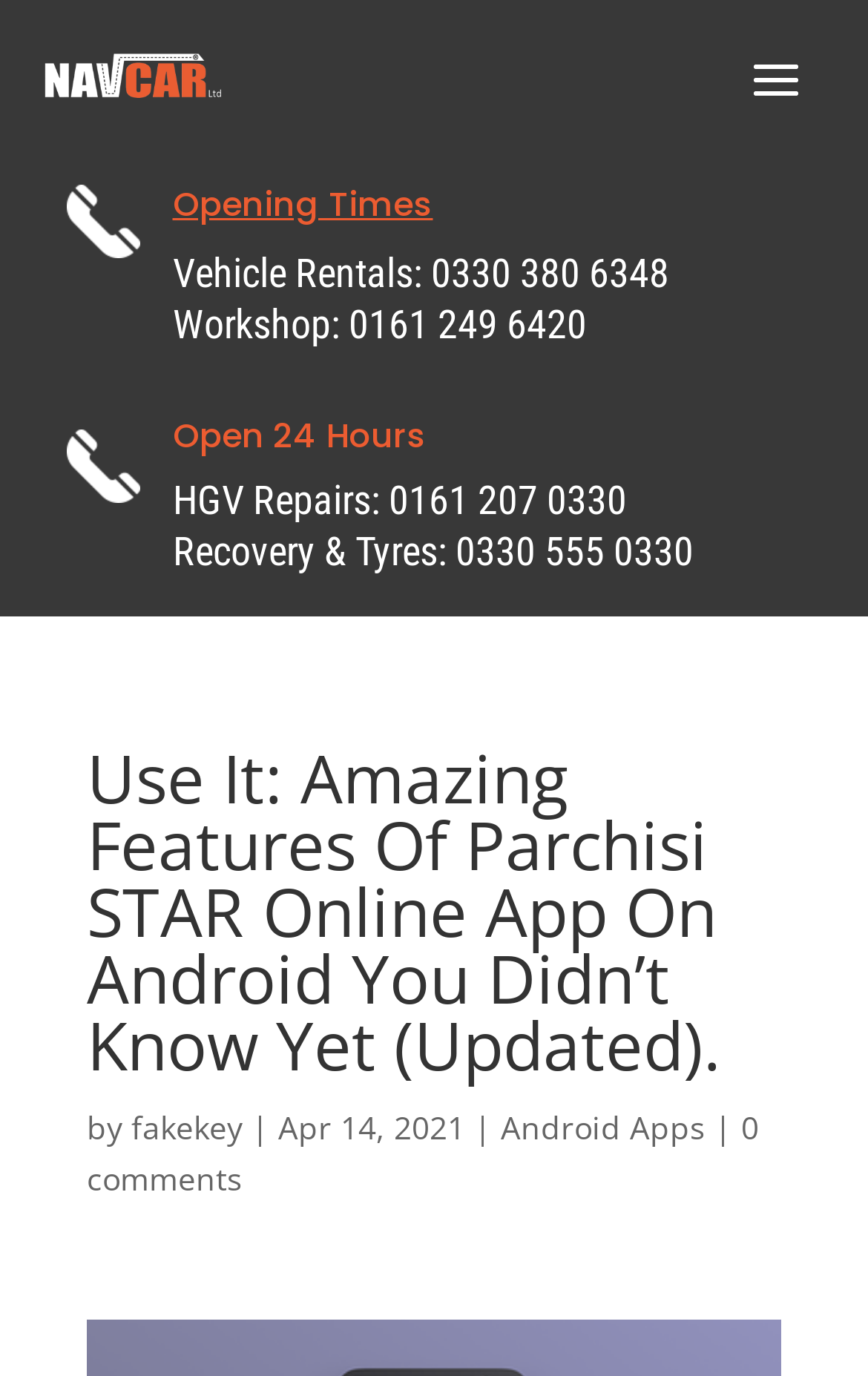Provide the bounding box coordinates, formatted as (top-left x, top-left y, bottom-right x, bottom-right y), with all values being floating point numbers between 0 and 1. Identify the bounding box of the UI element that matches the description: parent_node: Email name="form_fields[email]"

None